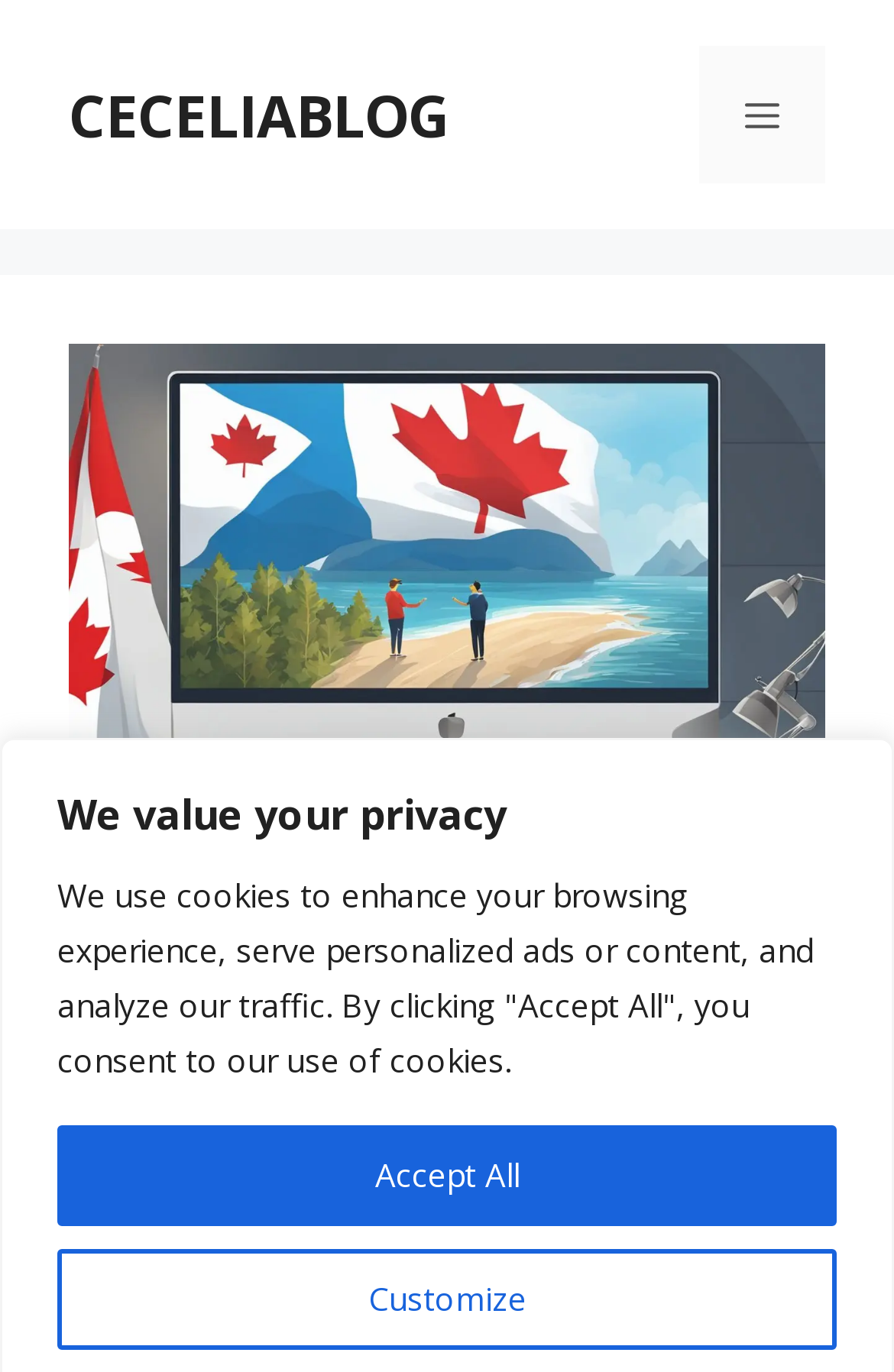Please study the image and answer the question comprehensively:
What is the main image on the webpage about?

The main image on the webpage has a heading 'Finding a Canadian Wife with Plenty of Fish', which suggests that the image is related to online dating using the platform Plenty of Fish, possibly showing a couple or a romantic scene.